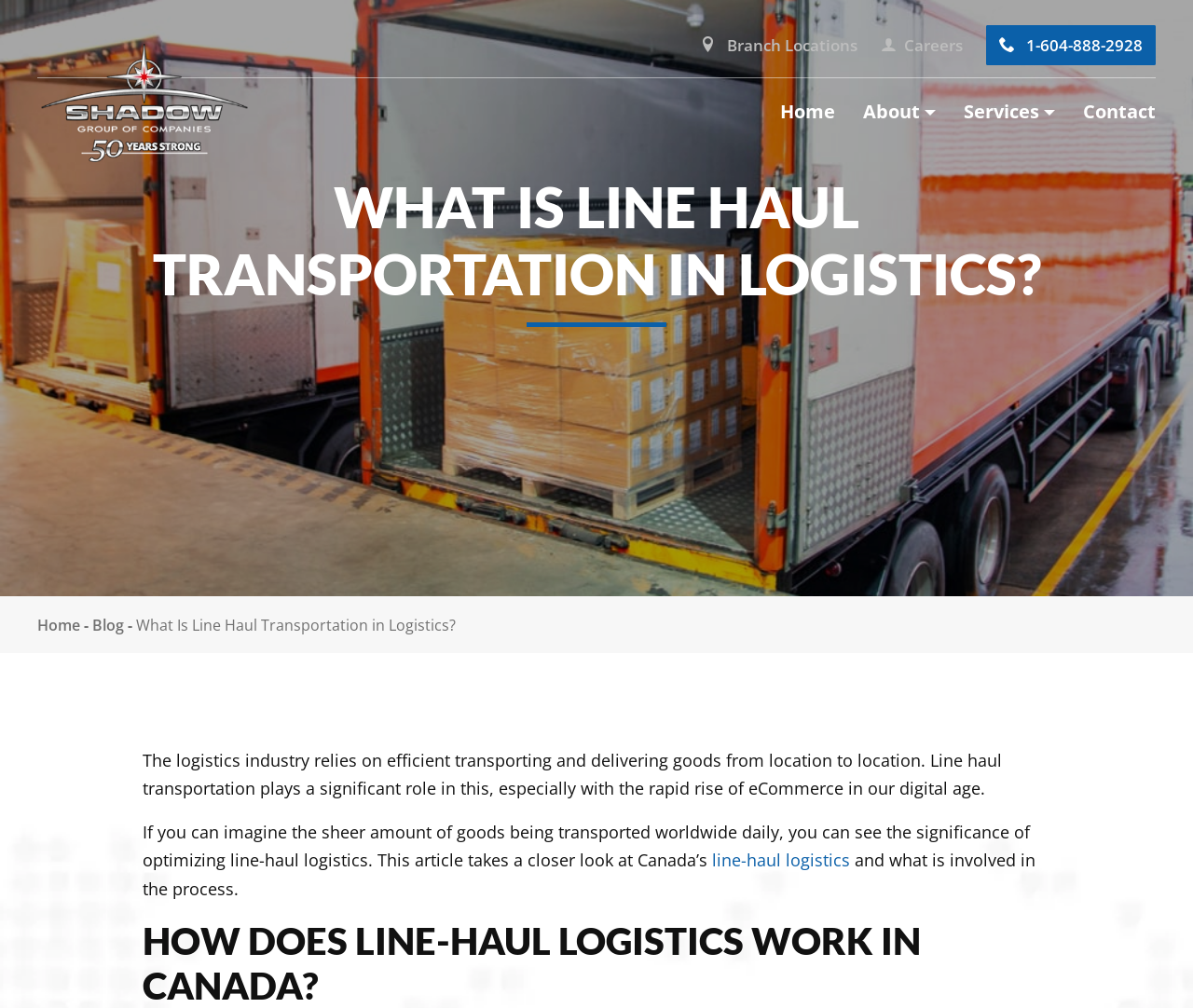Refer to the screenshot and give an in-depth answer to this question: What is the company name on the logo?

The logo is located at the top left corner of the webpage, and it is an image with the text 'Shadow Group' on it.